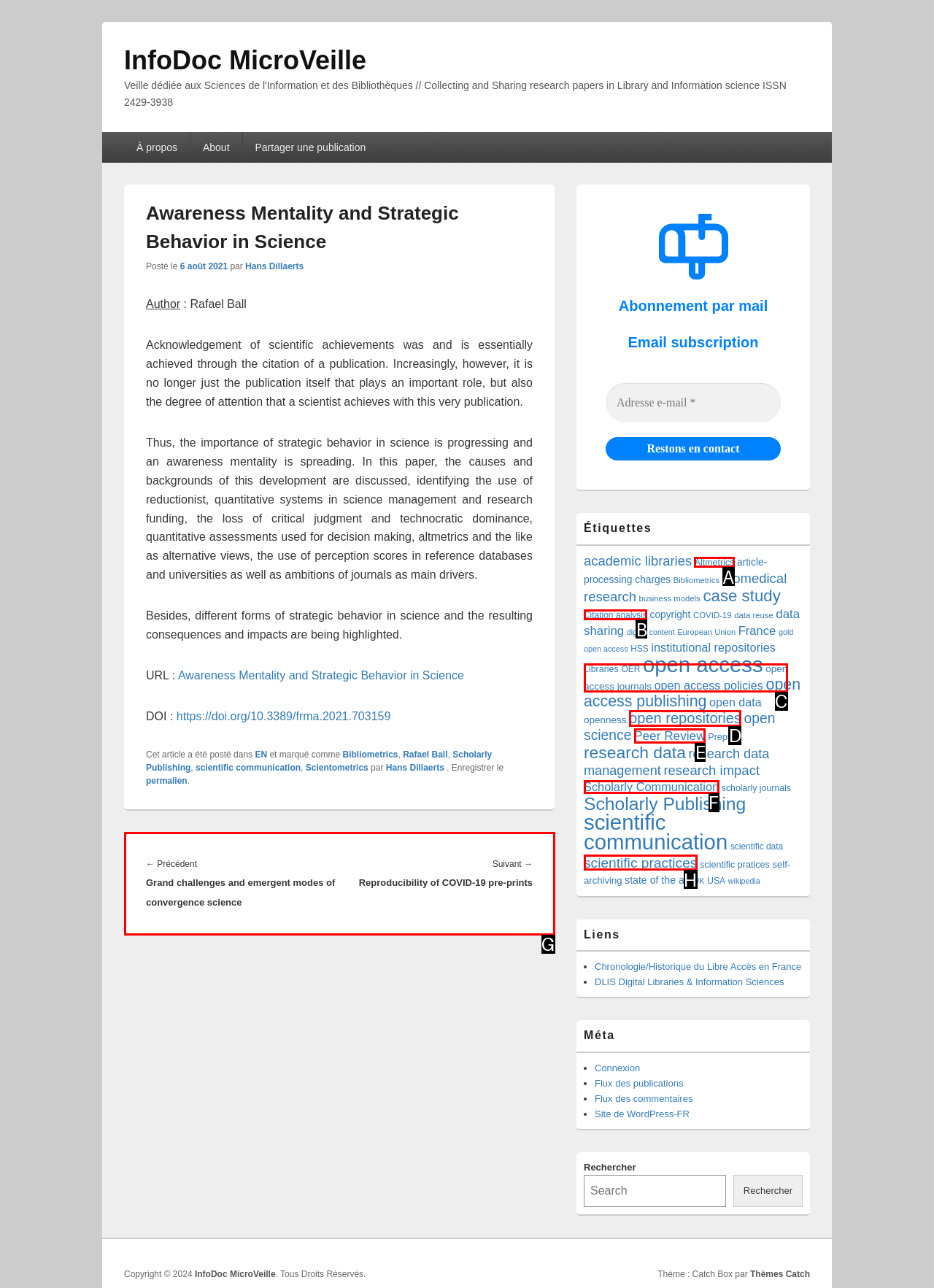What option should you select to complete this task: Browse publications? Indicate your answer by providing the letter only.

G